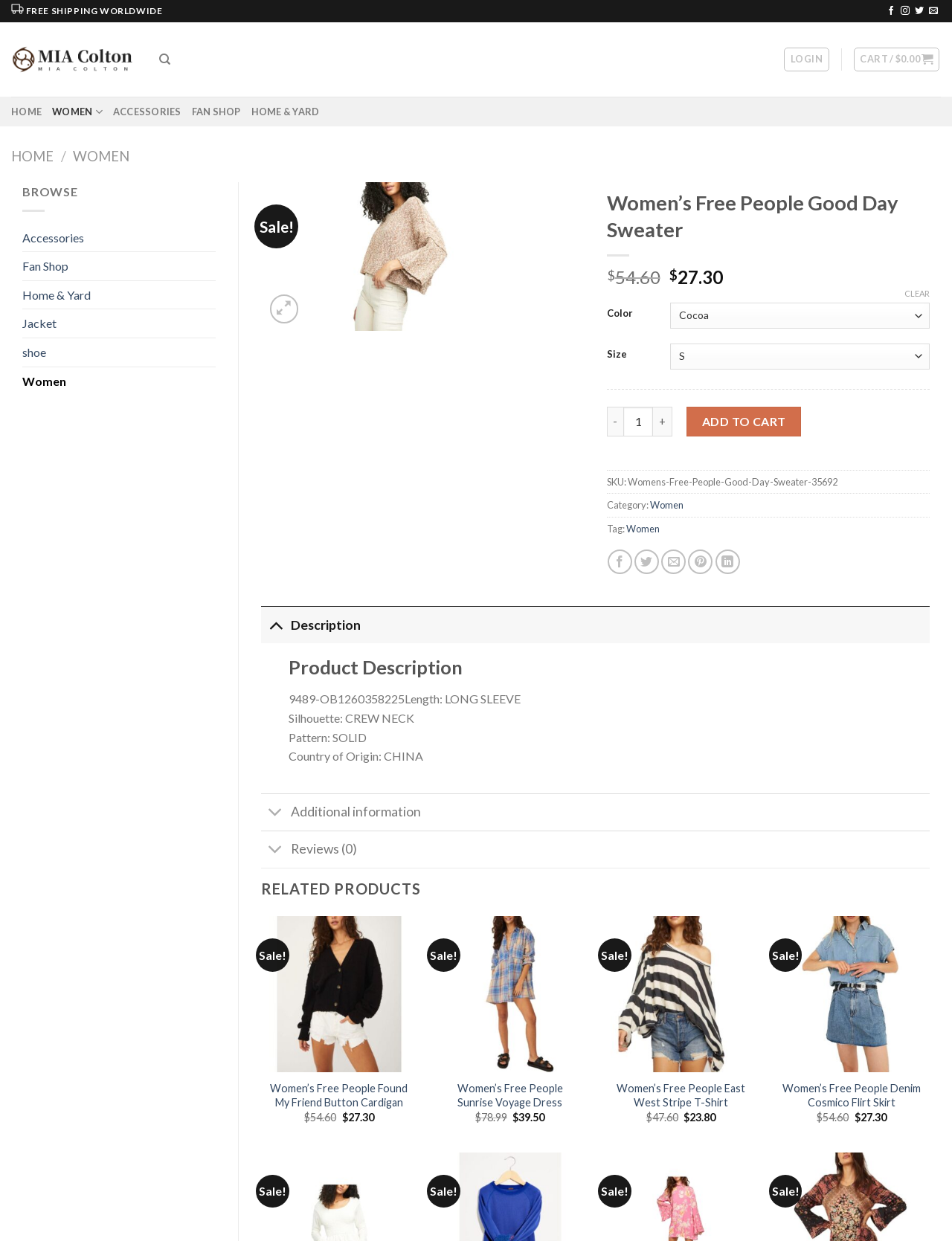Identify the bounding box coordinates for the element you need to click to achieve the following task: "Increase the product quantity". The coordinates must be four float values ranging from 0 to 1, formatted as [left, top, right, bottom].

[0.686, 0.327, 0.707, 0.352]